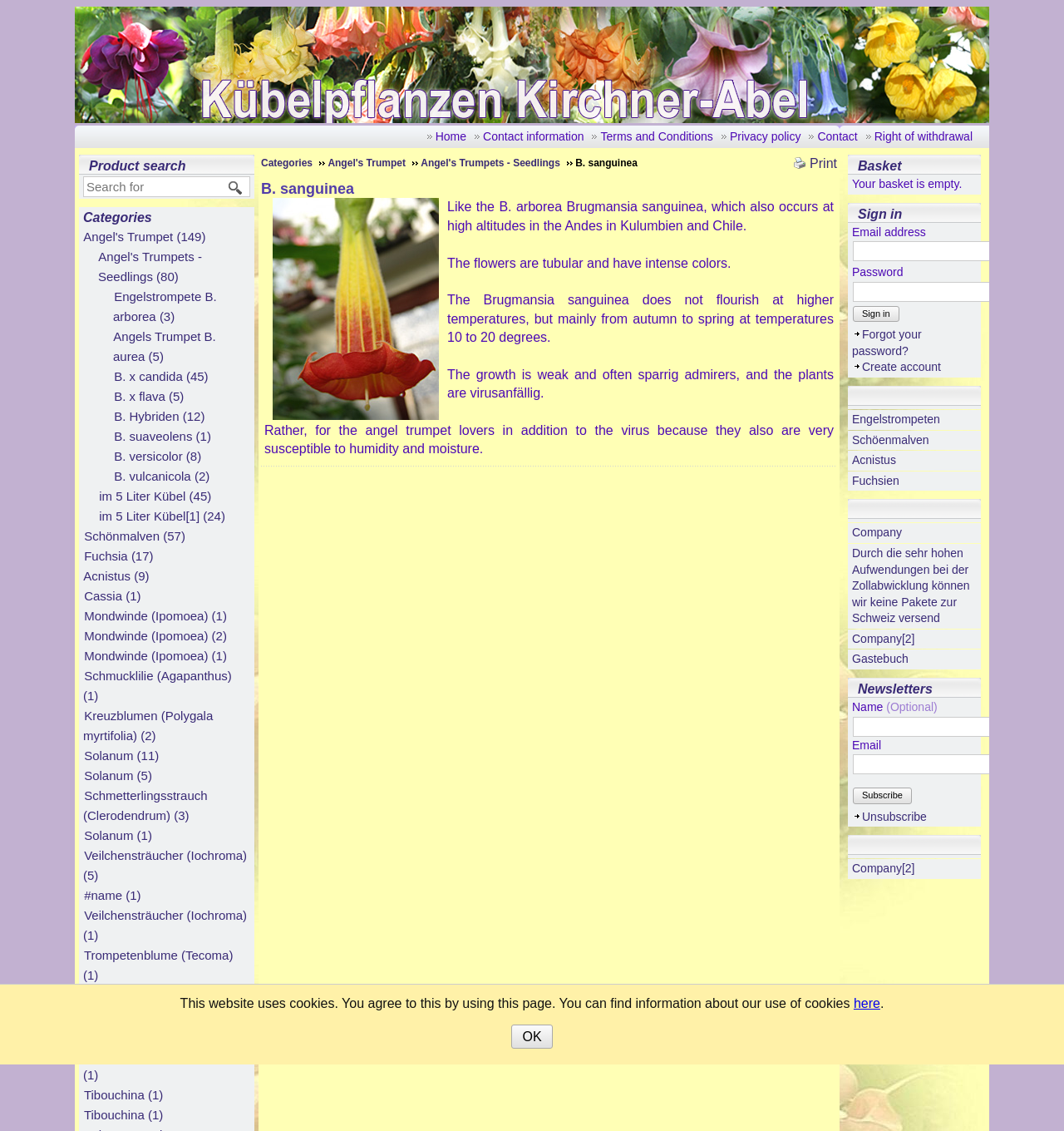Elaborate on the information and visuals displayed on the webpage.

This webpage appears to be an online store or catalog for a plant nursery or retailer. At the top of the page, there are several links to different sections of the website, including "Home", "Contact information", "Terms and Conditions", "Privacy policy", and "Contact". 

Below these links, there is a search bar with a label "Product search" and a button to "Start search". To the right of the search bar, there is a section labeled "Categories" with a list of links to different plant categories, such as "Angel's Trumpet", "Schönmalven", and "Fuchsia". Each of these links has a corresponding radio button next to it.

The majority of the page is taken up by a long list of links to specific plant varieties, each with a corresponding radio button. These links are arranged in a single column and take up most of the page. The plant varieties listed include "B. arborea", "B. sanguinea", "Angel's Trumpet B. aurea", and many others.

At the bottom of the page, there is a section labeled "Basket", but it does not appear to contain any items.